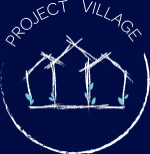What is symbolized by the green shoots or leaves?
Make sure to answer the question with a detailed and comprehensive explanation.

The caption explains that the three stylized house outlines have green shoots or leaves sprouting from the base, which symbolizes growth and community, reflecting the organization's mission to foster community resilience and support.